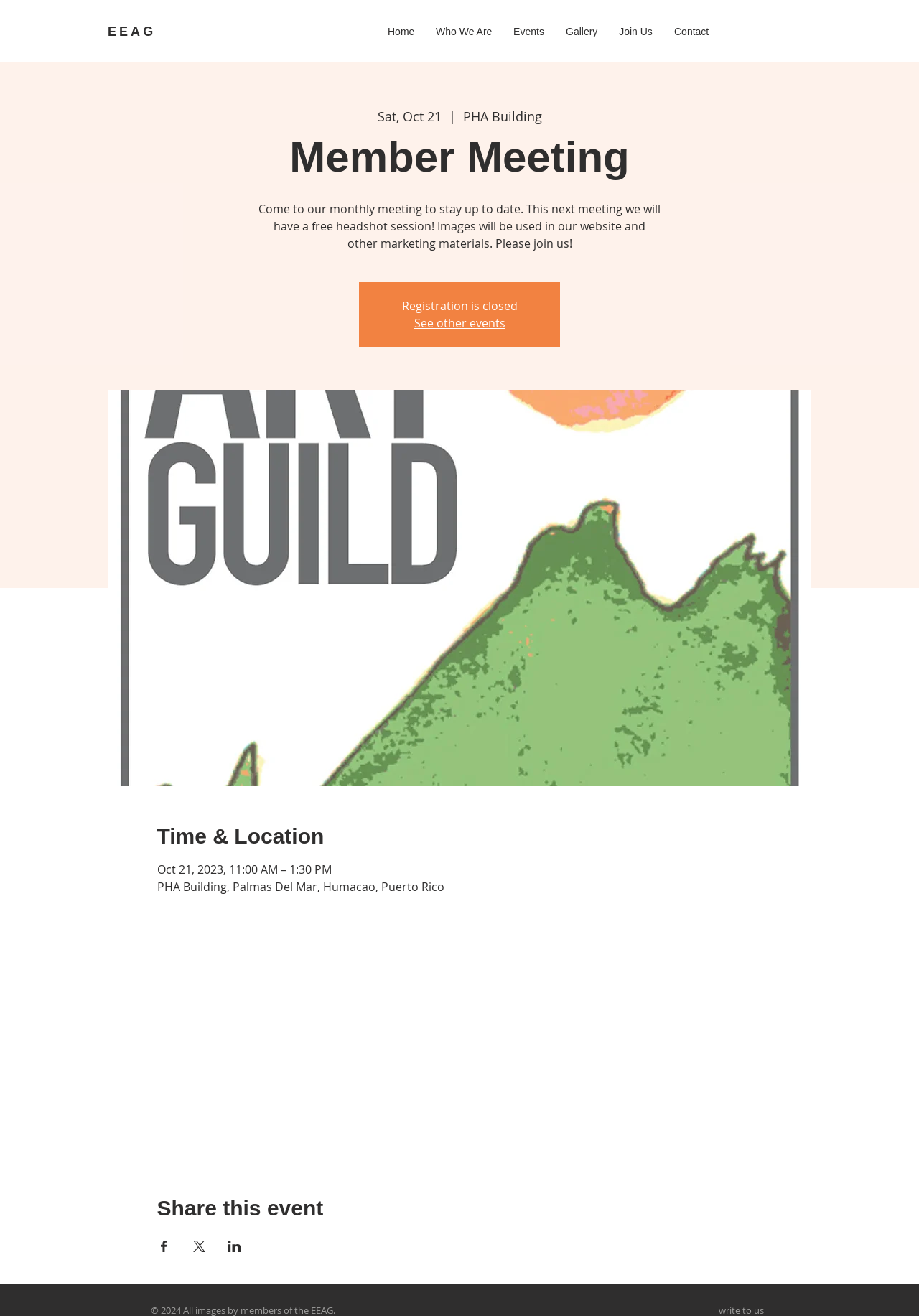Provide a thorough description of this webpage.

The webpage is about a member meeting event organized by the East End Art Guild. At the top, there is a navigation menu with links to different sections of the website, including Home, Who We Are, Events, Gallery, Join Us, and Contact. Below the navigation menu, there is a main section dedicated to the member meeting event.

The event details are presented in a clear and organized manner. The date and location of the event are displayed prominently, with the date "Sat, Oct 21" and the location "PHA Building" listed separately. A heading "Member Meeting" is followed by a brief description of the event, which includes a free headshot session and a note that the images will be used on the website and other marketing materials.

There is a registration status update, indicating that "Registration is closed". A link to "See other events" is provided below. A large image related to the member meeting event is displayed on the right side of the page, taking up most of the vertical space.

The "Time & Location" section provides more details about the event schedule and venue, including the address "PHA Building, Palmas Del Mar, Humacao, Puerto Rico". An iframe displaying a map is also included in this section.

Finally, there is a "Share this event" section with links to share the event on Facebook, X, and LinkedIn, each accompanied by a small icon.